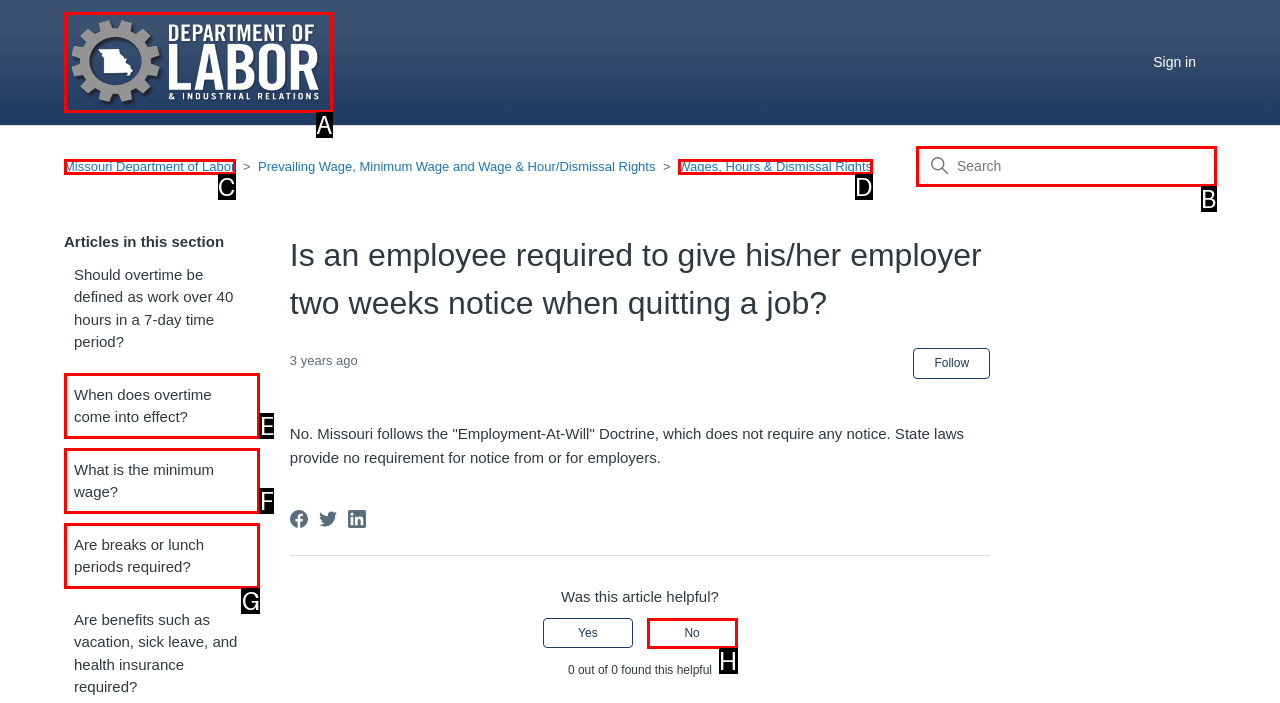Given the element description: Media
Pick the letter of the correct option from the list.

None